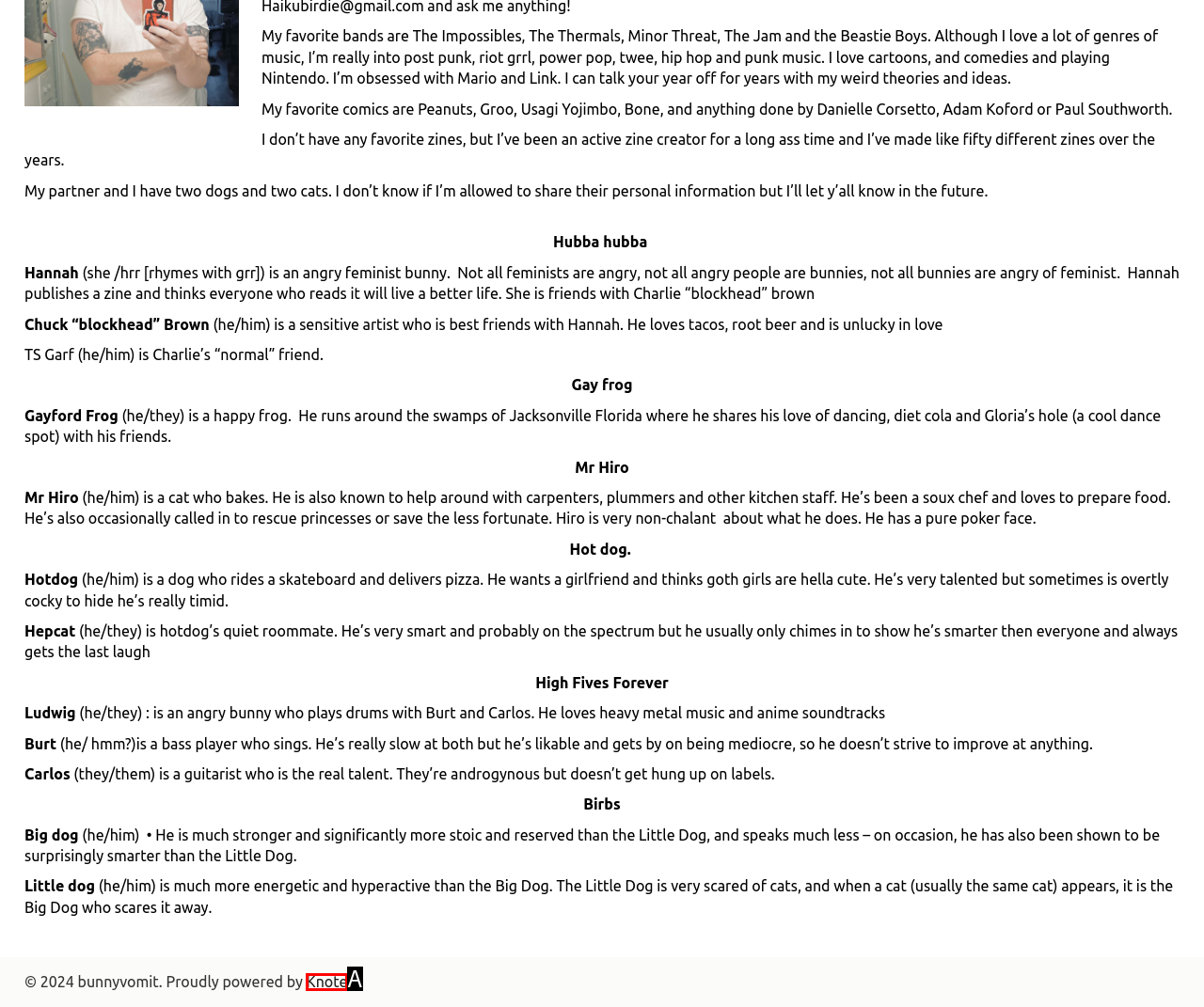Identify the bounding box that corresponds to: Knote
Respond with the letter of the correct option from the provided choices.

A